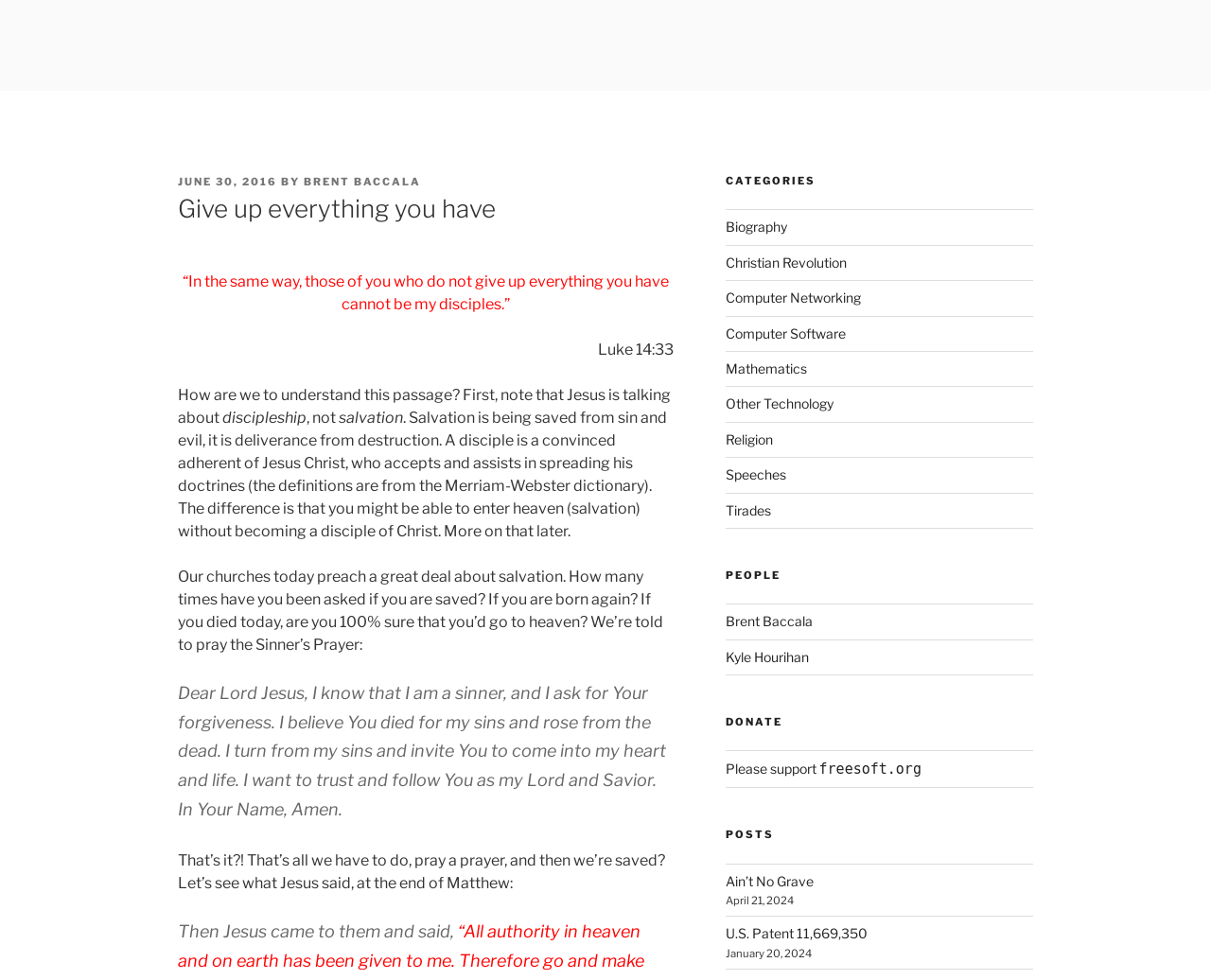Identify the bounding box coordinates of the region I need to click to complete this instruction: "View the post 'Ain’t No Grave'".

[0.599, 0.891, 0.672, 0.907]